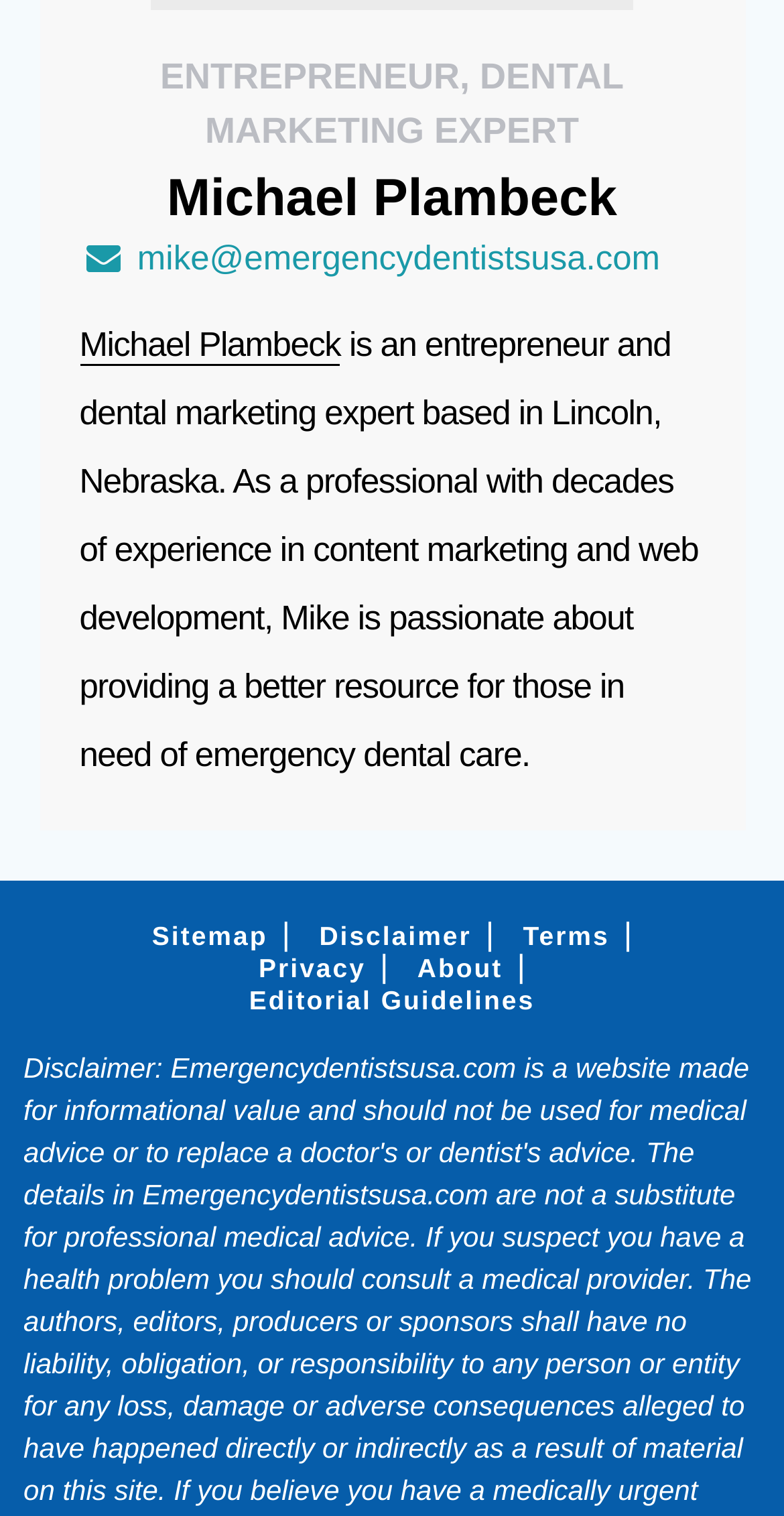Please provide the bounding box coordinates for the element that needs to be clicked to perform the instruction: "visit Disclaimer page". The coordinates must consist of four float numbers between 0 and 1, formatted as [left, top, right, bottom].

[0.407, 0.608, 0.601, 0.628]